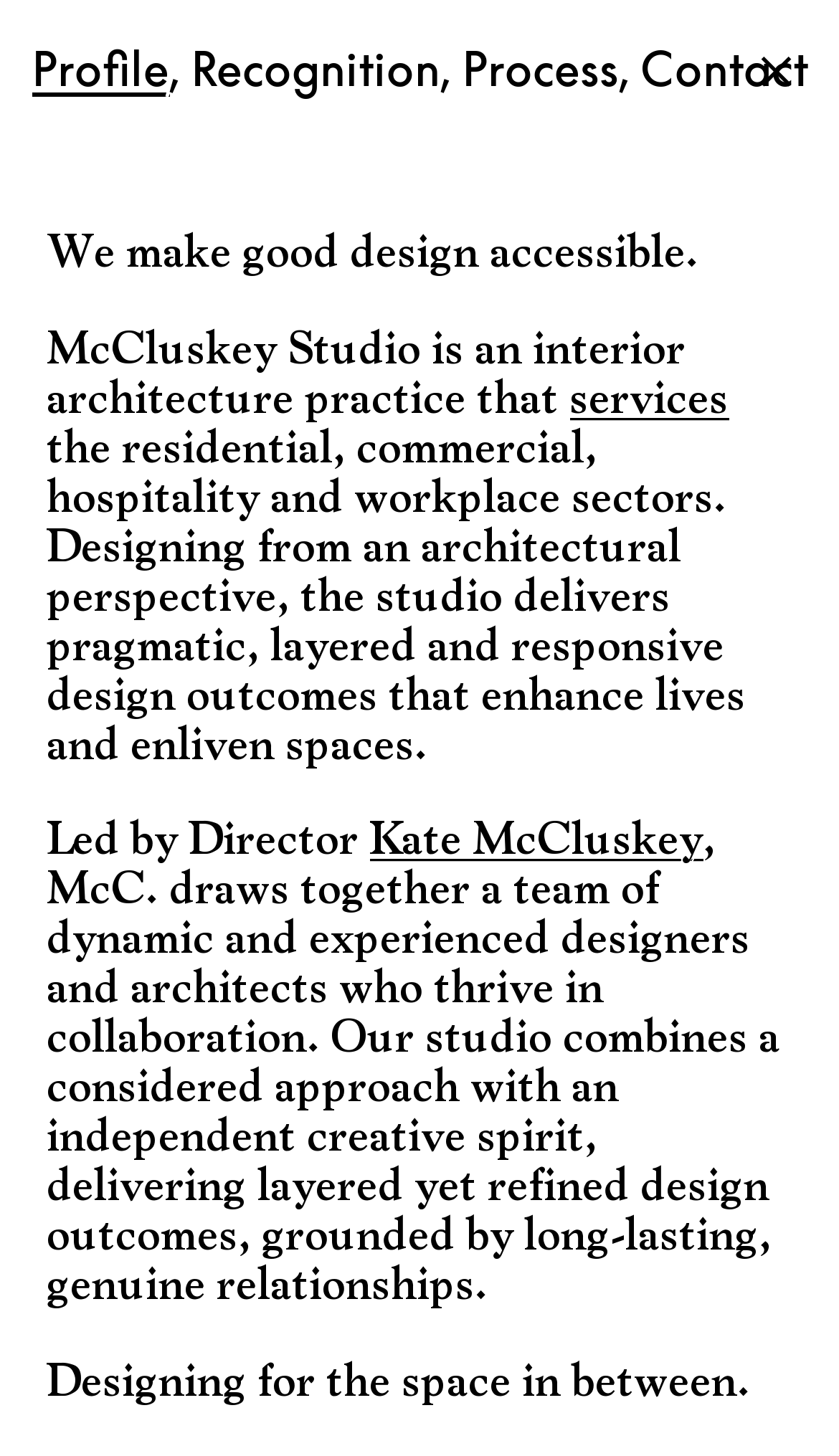Create a detailed summary of all the visual and textual information on the webpage.

The webpage is about McCluskey Studio, an interior architecture practice. At the top, there is a navigation menu with five links: "Profile", "Recognition", "Process", and "Contact", aligned horizontally. 

Below the navigation menu, there is a large section that takes up most of the page. It starts with a brief introduction, "We make good design accessible." followed by a paragraph describing the studio's services and design approach. The paragraph is divided into three parts, with a link to "services" in the middle. 

On the same level as the introduction, there is a link to "✕" at the top right corner, which might be a close or cancel button. 

Further down, there is a section about the studio's director, Kate McCluskey, with a link to her name. This section is followed by a paragraph describing the studio's team and design philosophy. 

At the very bottom, there is a tagline, "Designing for the space in between."